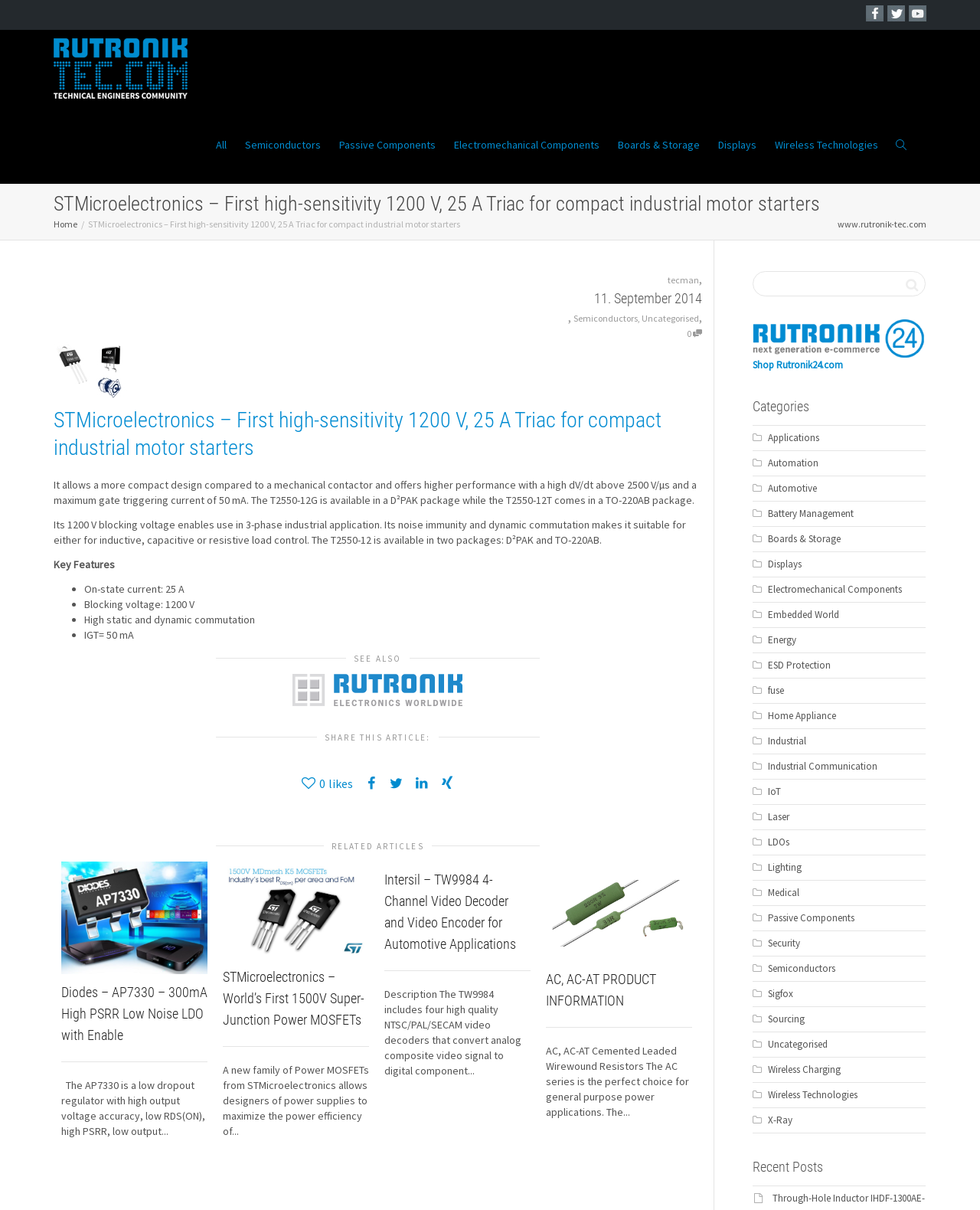Answer the question in one word or a short phrase:
What is the maximum gate triggering current of the T2550-12G?

50 mA